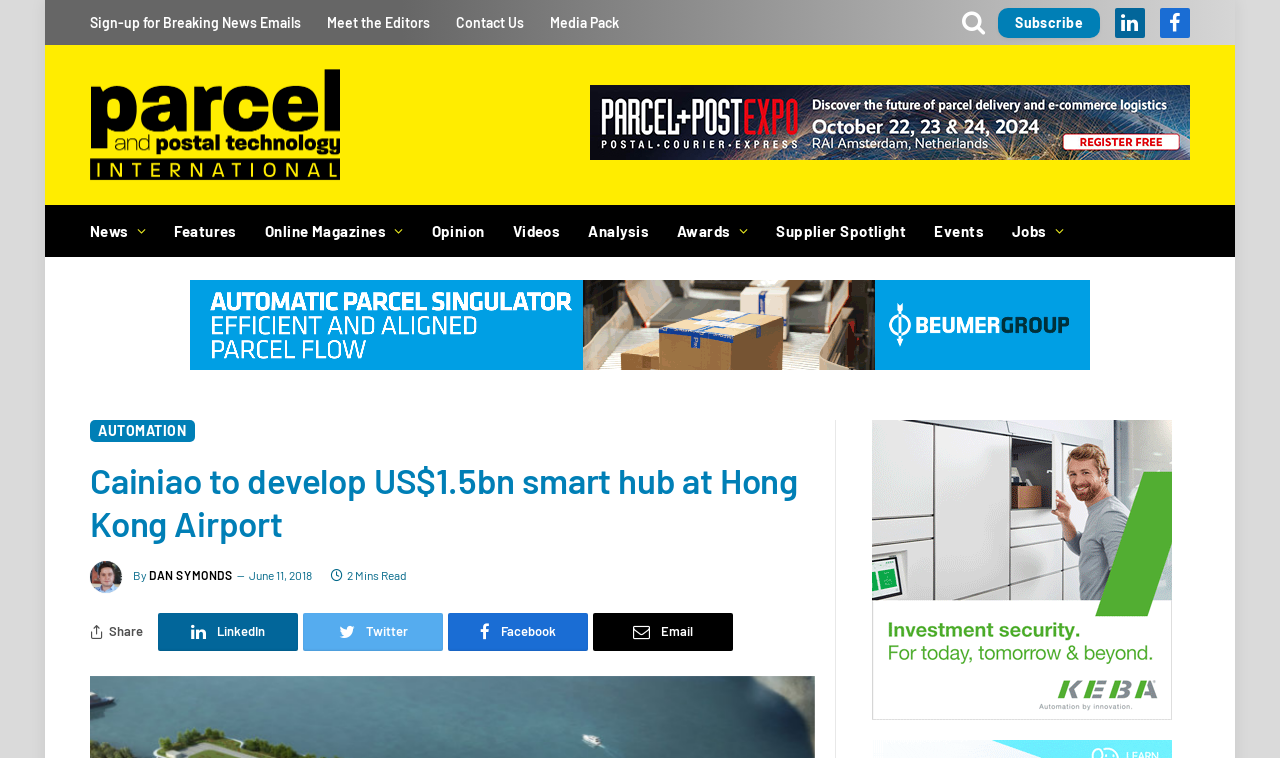Can you specify the bounding box coordinates of the area that needs to be clicked to fulfill the following instruction: "Subscribe to Parcel and Postal Technology International"?

[0.78, 0.01, 0.859, 0.049]